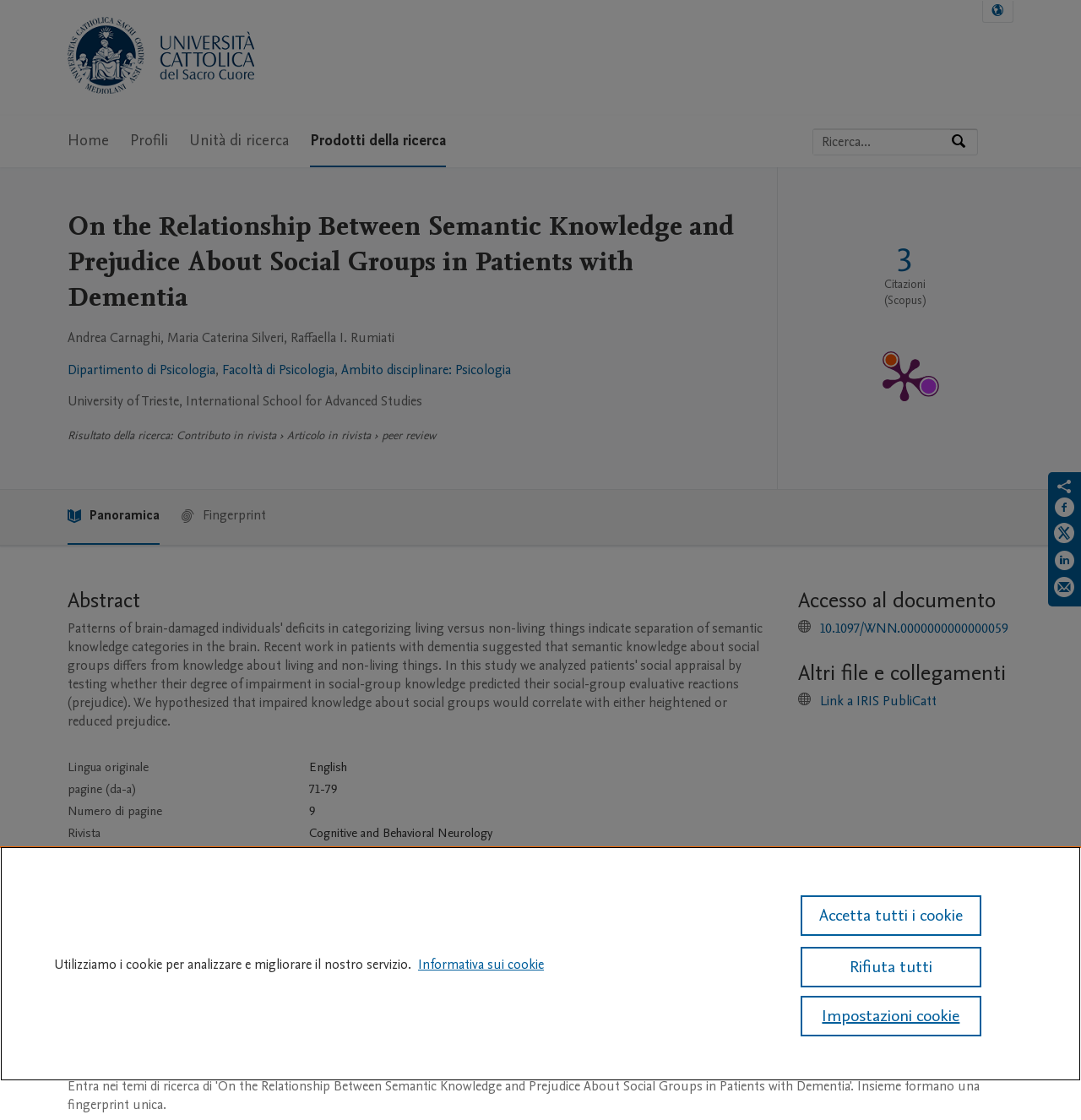Locate the bounding box coordinates of the clickable element to fulfill the following instruction: "Go to the home page". Provide the coordinates as four float numbers between 0 and 1 in the format [left, top, right, bottom].

[0.062, 0.103, 0.101, 0.149]